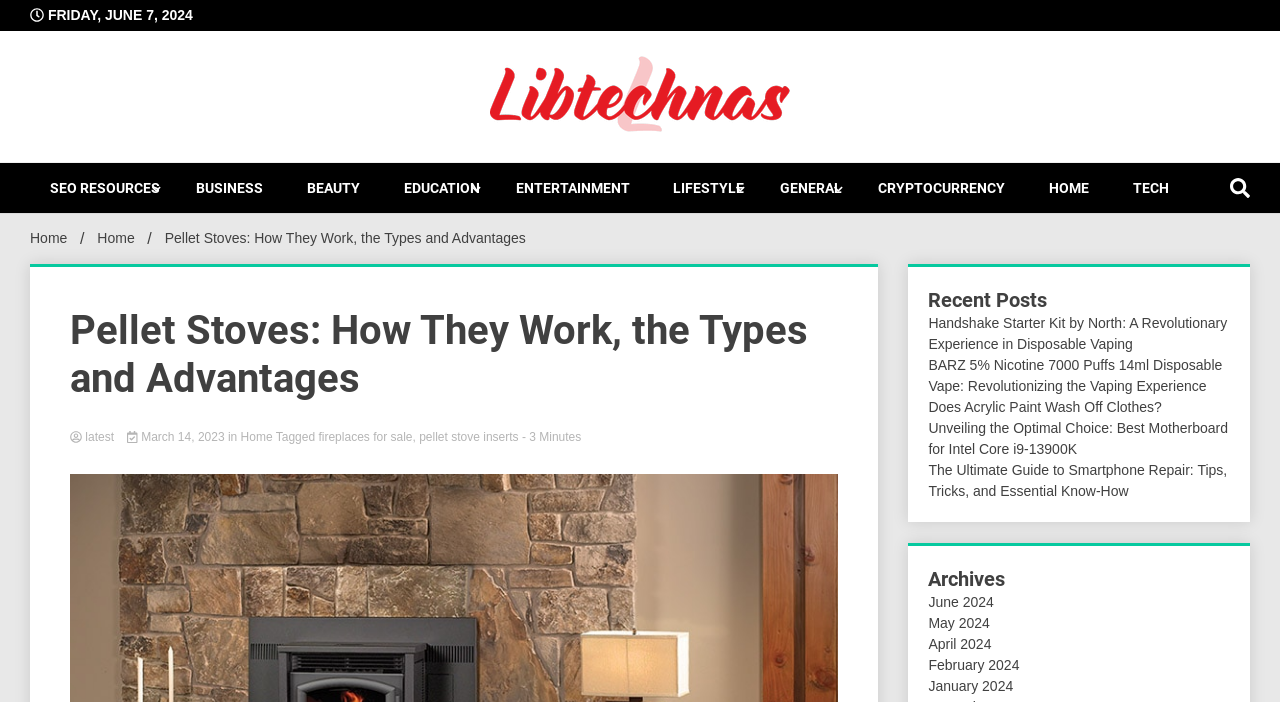Examine the image and give a thorough answer to the following question:
What is the category of the link 'BEAUTY'?

I found the link 'BEAUTY' in the navigation section and noticed that it is categorized under 'LIFESTYLE' based on its proximity to other links with similar categories.